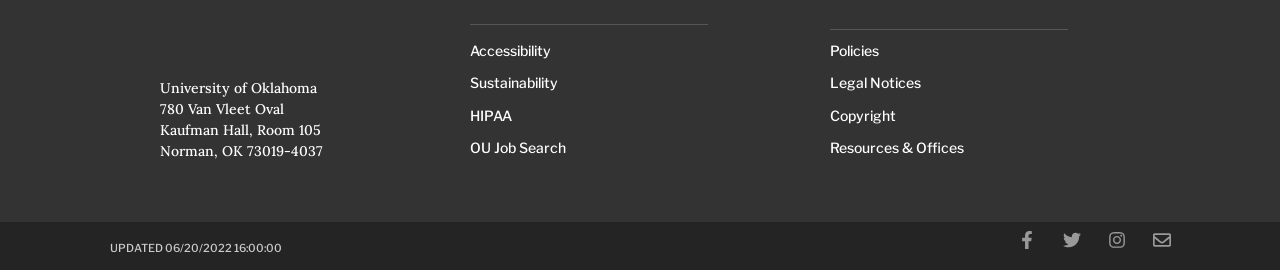Determine the bounding box for the UI element described here: "Accessibility".

[0.367, 0.136, 0.633, 0.238]